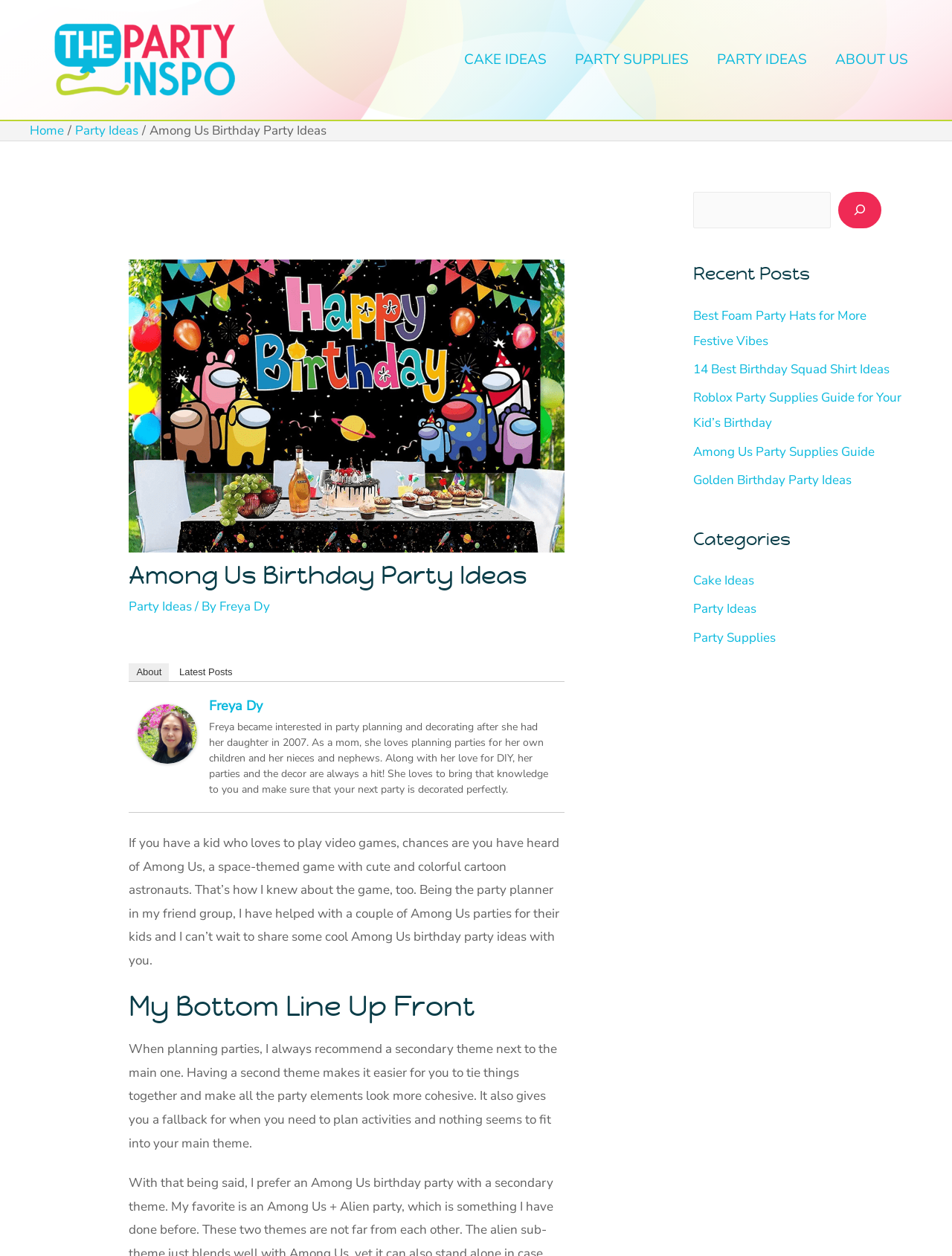Please determine the primary heading and provide its text.

Among Us Birthday Party Ideas